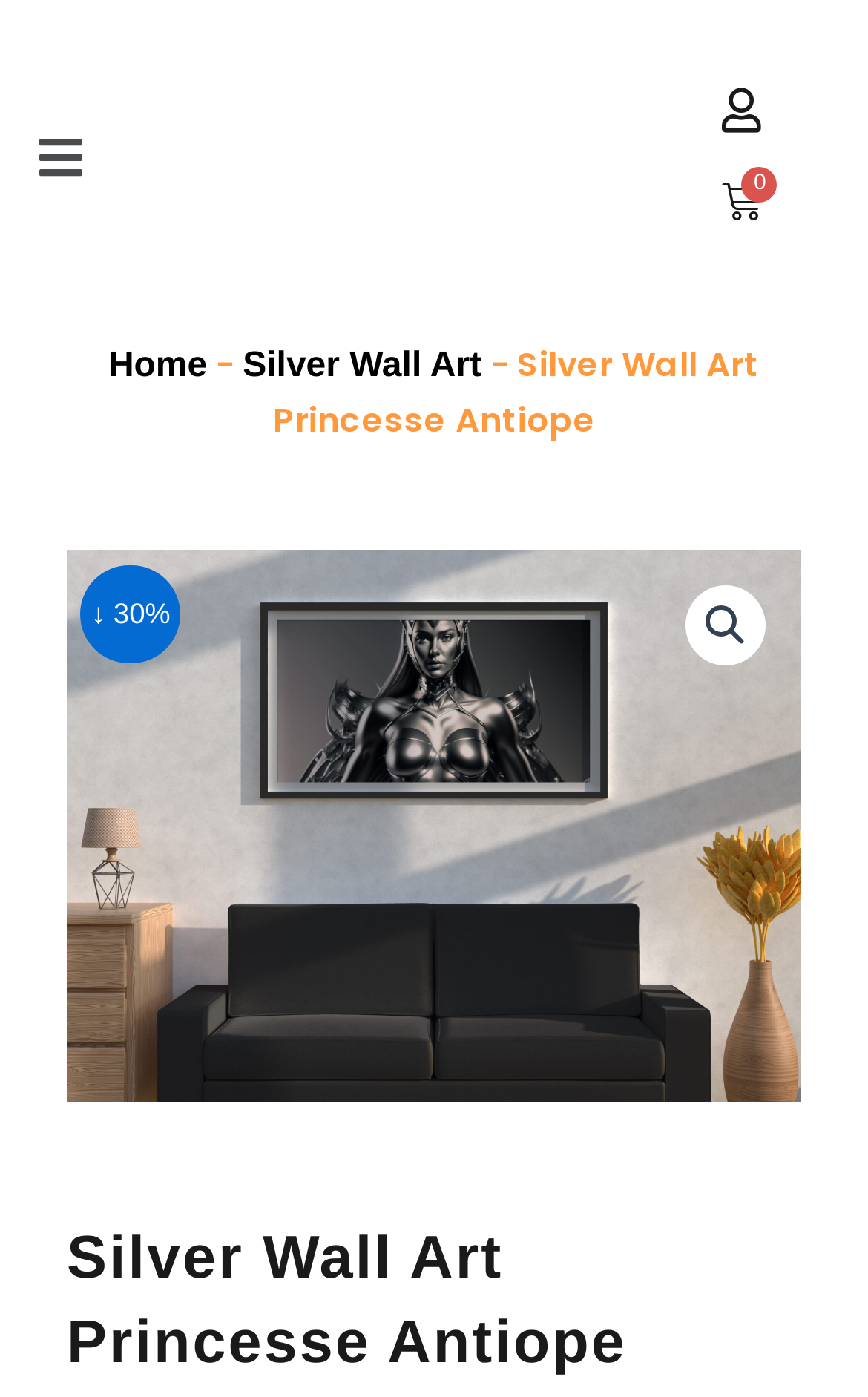Please find the bounding box for the following UI element description. Provide the coordinates in (top-left x, top-left y, bottom-right x, bottom-right y) format, with values between 0 and 1: silver wall art

[0.28, 0.249, 0.555, 0.276]